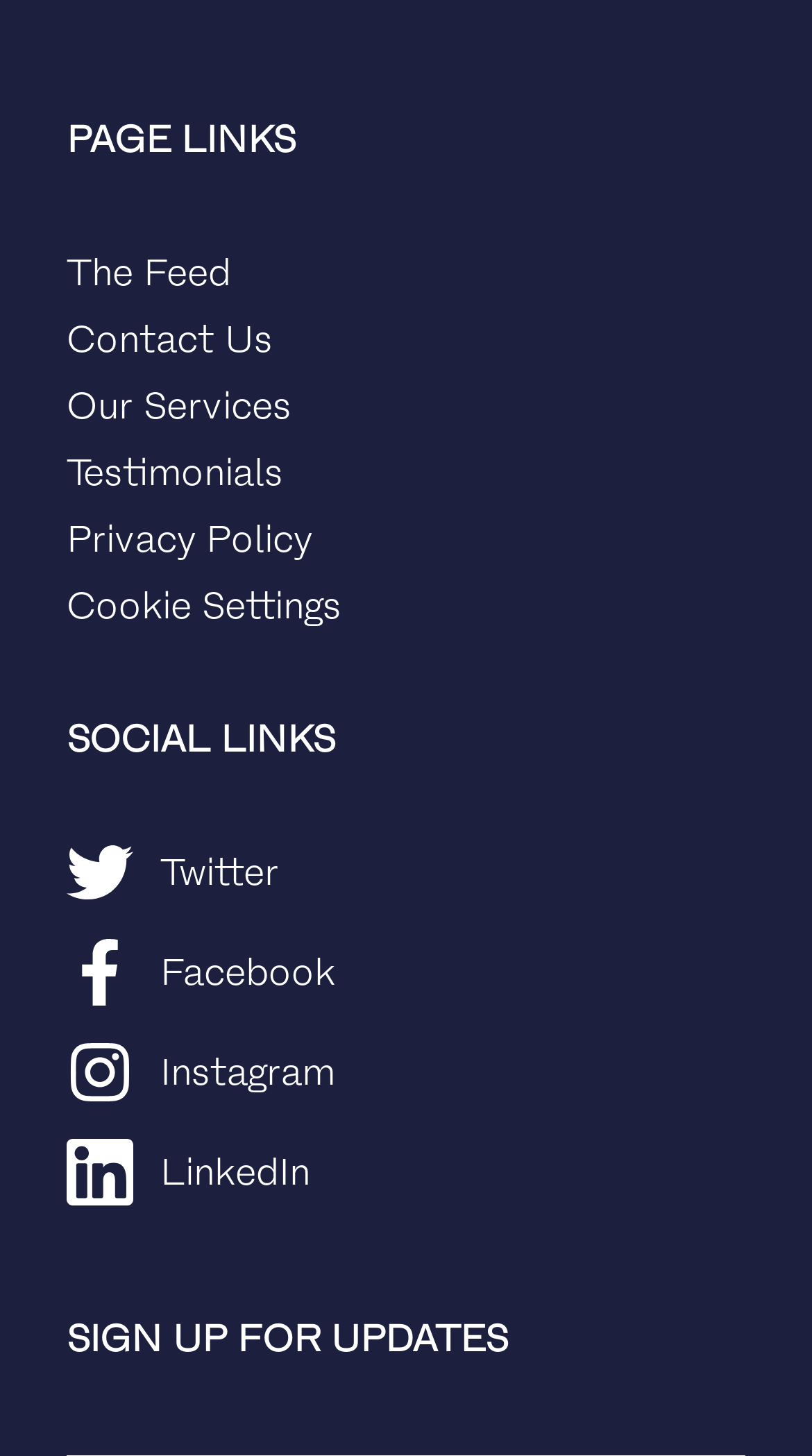Please determine the bounding box coordinates of the element's region to click for the following instruction: "Click on The Feed link".

[0.082, 0.171, 0.285, 0.205]